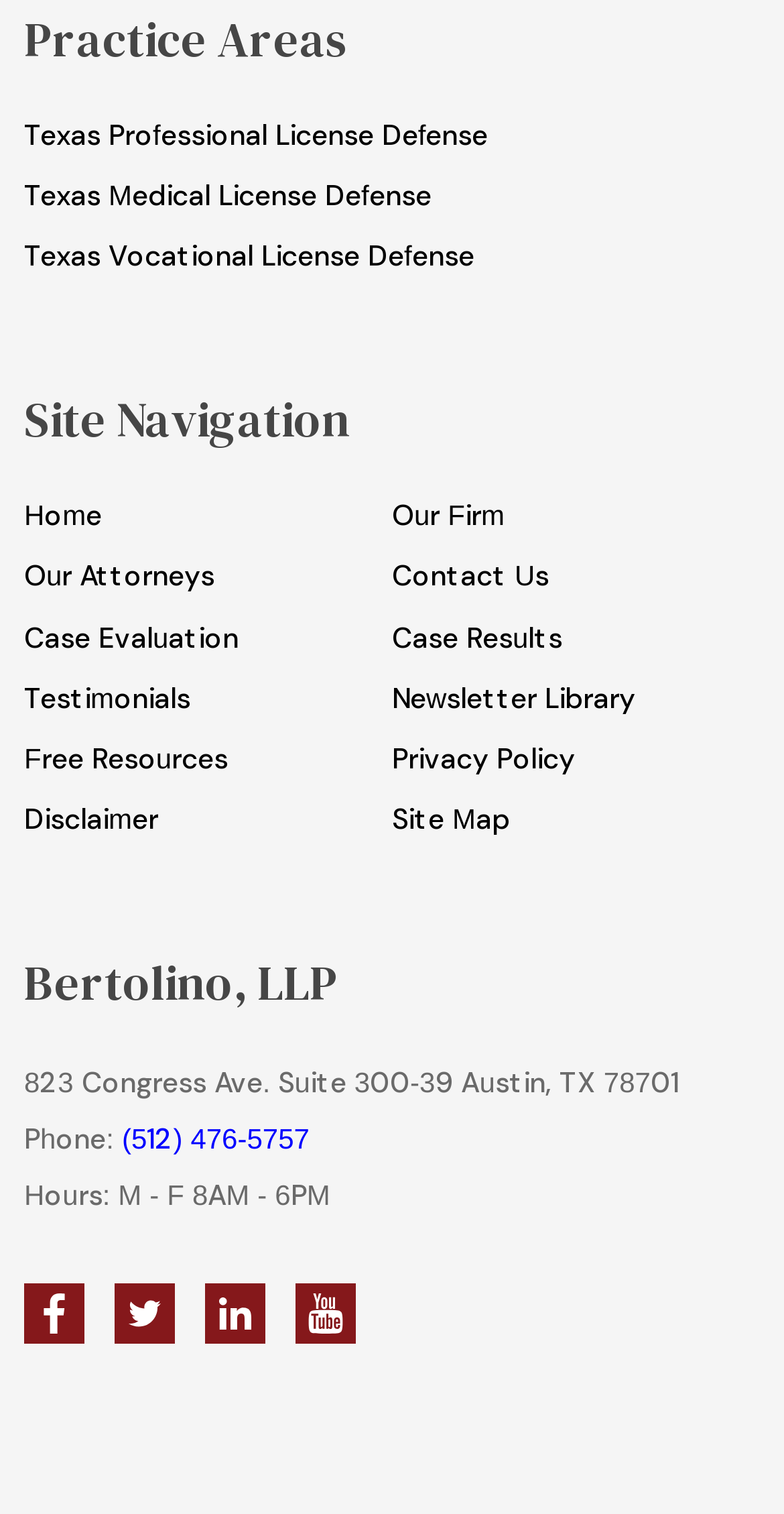What is the rating of the law firm from BBB?
Refer to the screenshot and deliver a thorough answer to the question presented.

I found the BBB rating by looking at the link element with the text 'BBB Rating: A+' located at the bottom of the page, accompanied by an image.